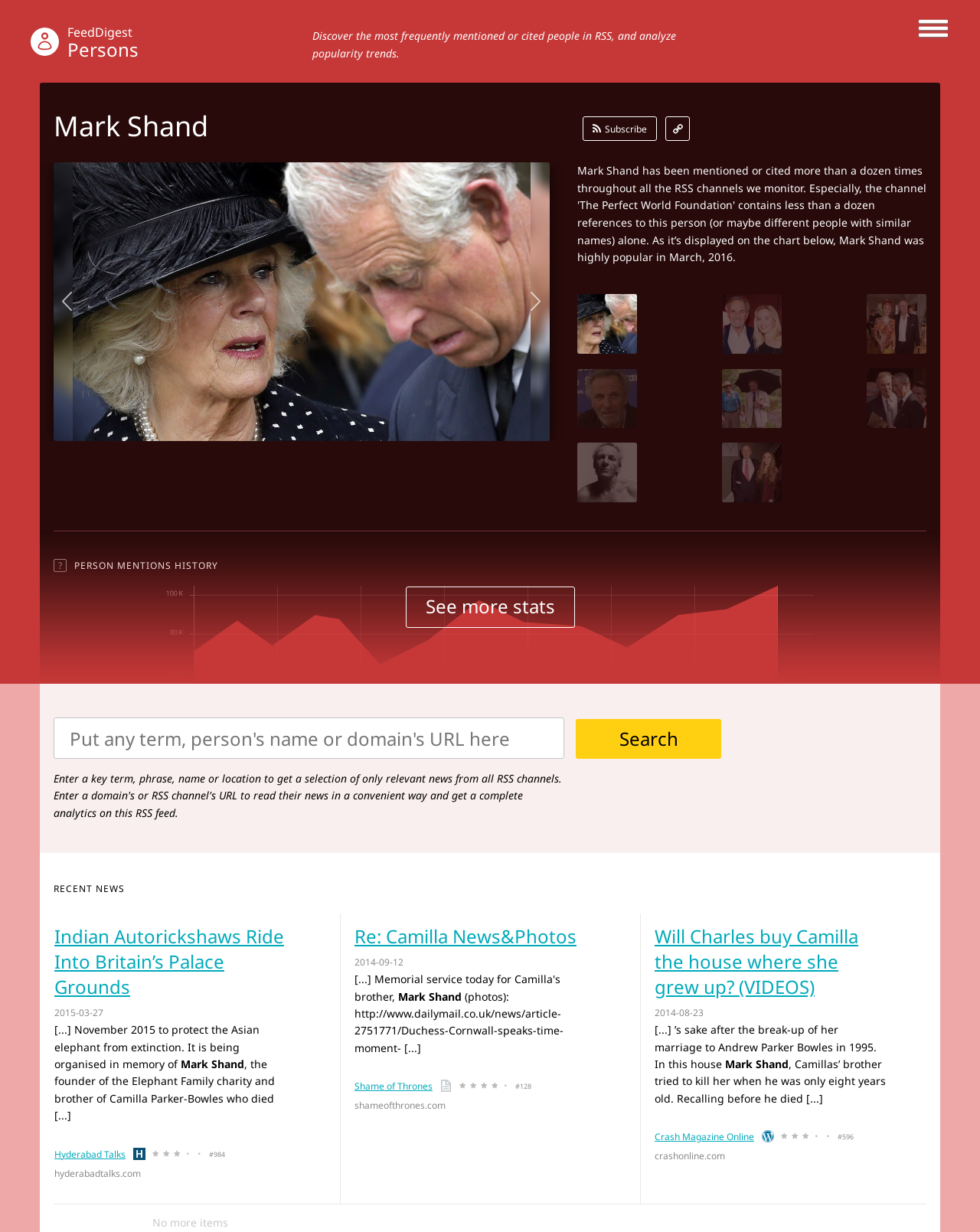Please locate the bounding box coordinates of the region I need to click to follow this instruction: "Visit the Hyderabad Talks website".

[0.055, 0.931, 0.128, 0.942]